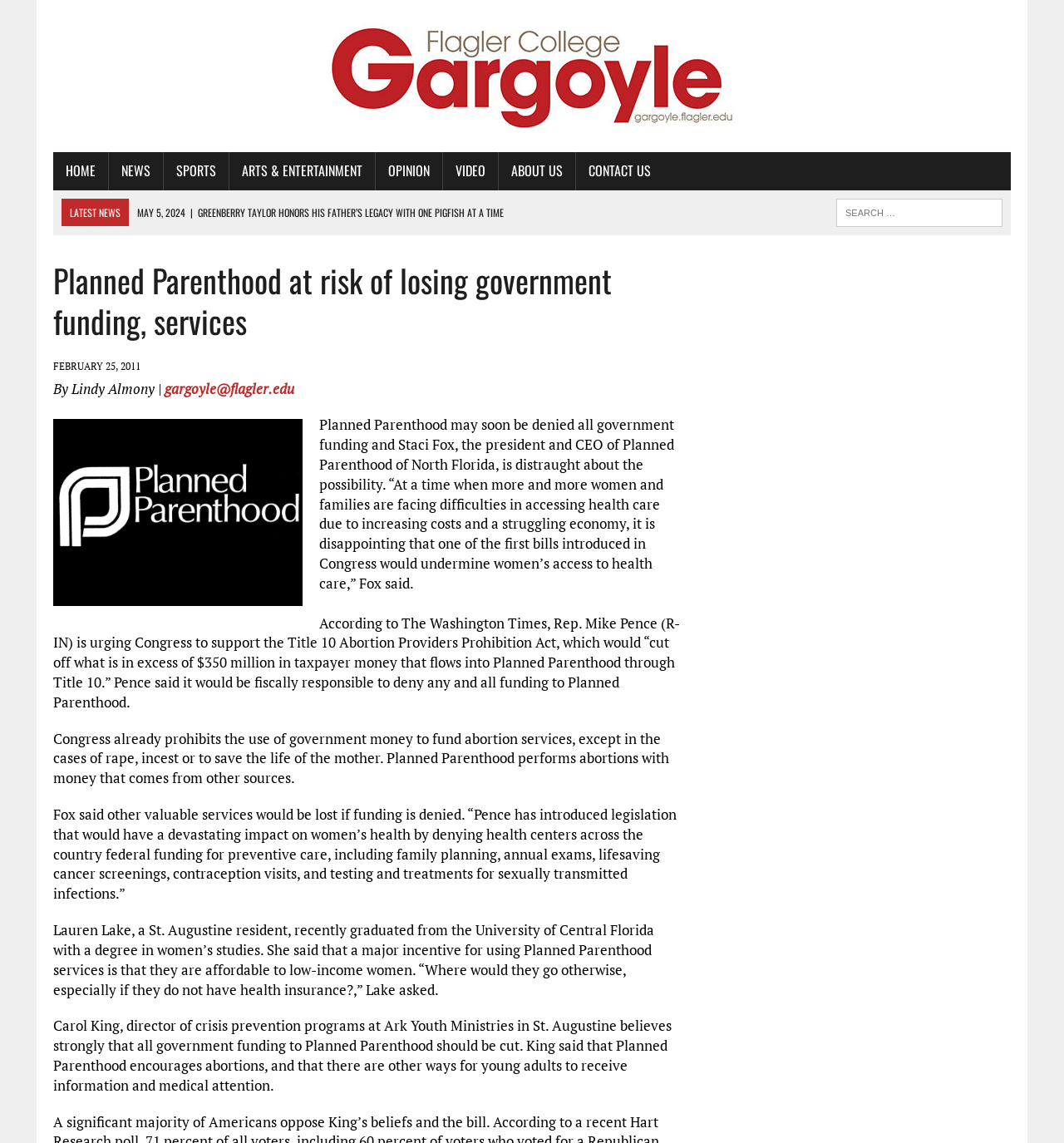Using the description: "title="The Flagler College Gargoyle"", identify the bounding box of the corresponding UI element in the screenshot.

[0.05, 0.015, 0.95, 0.119]